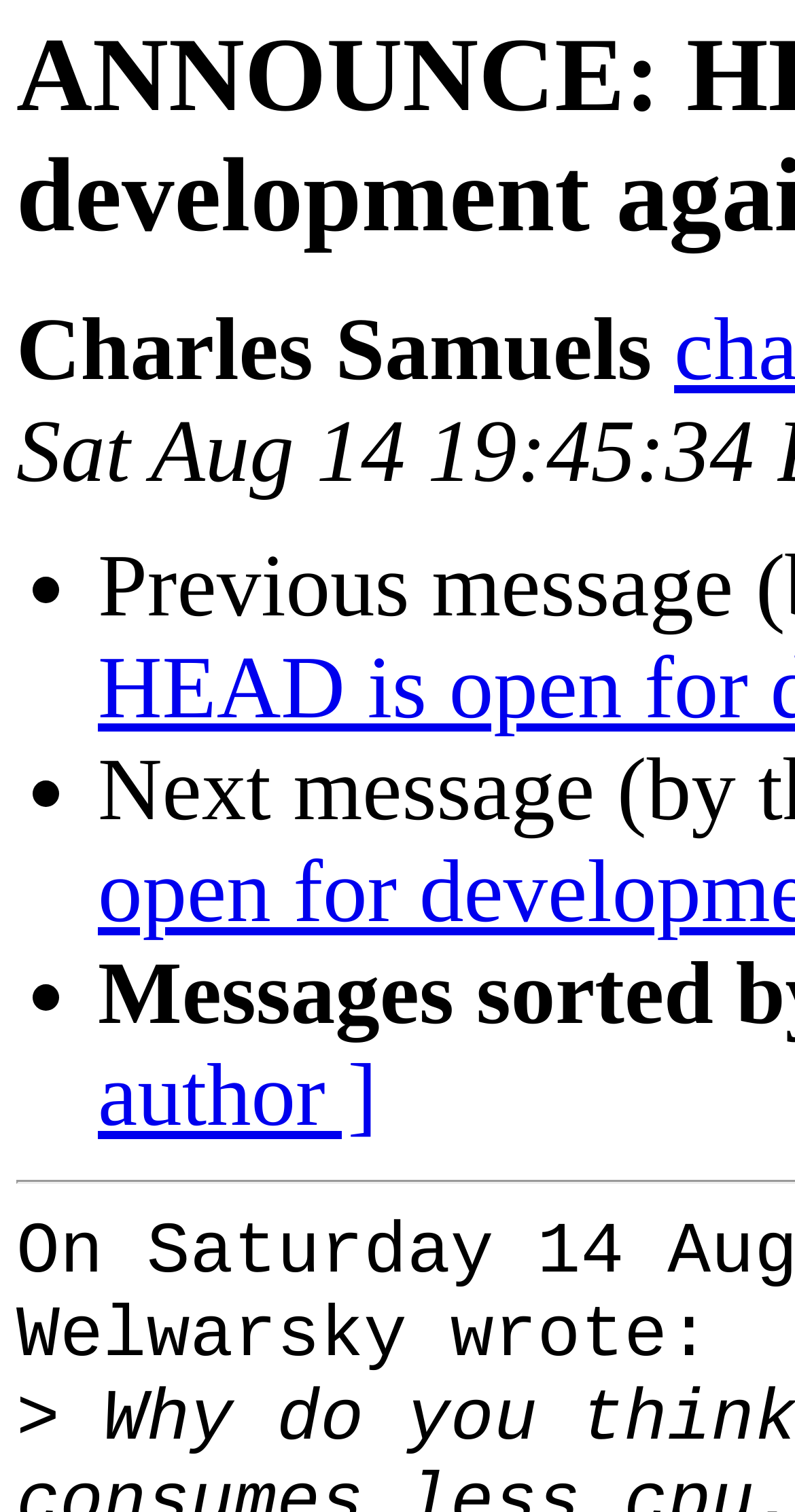Extract the main title from the webpage and generate its text.

ANNOUNCE: HEAD is open for development again